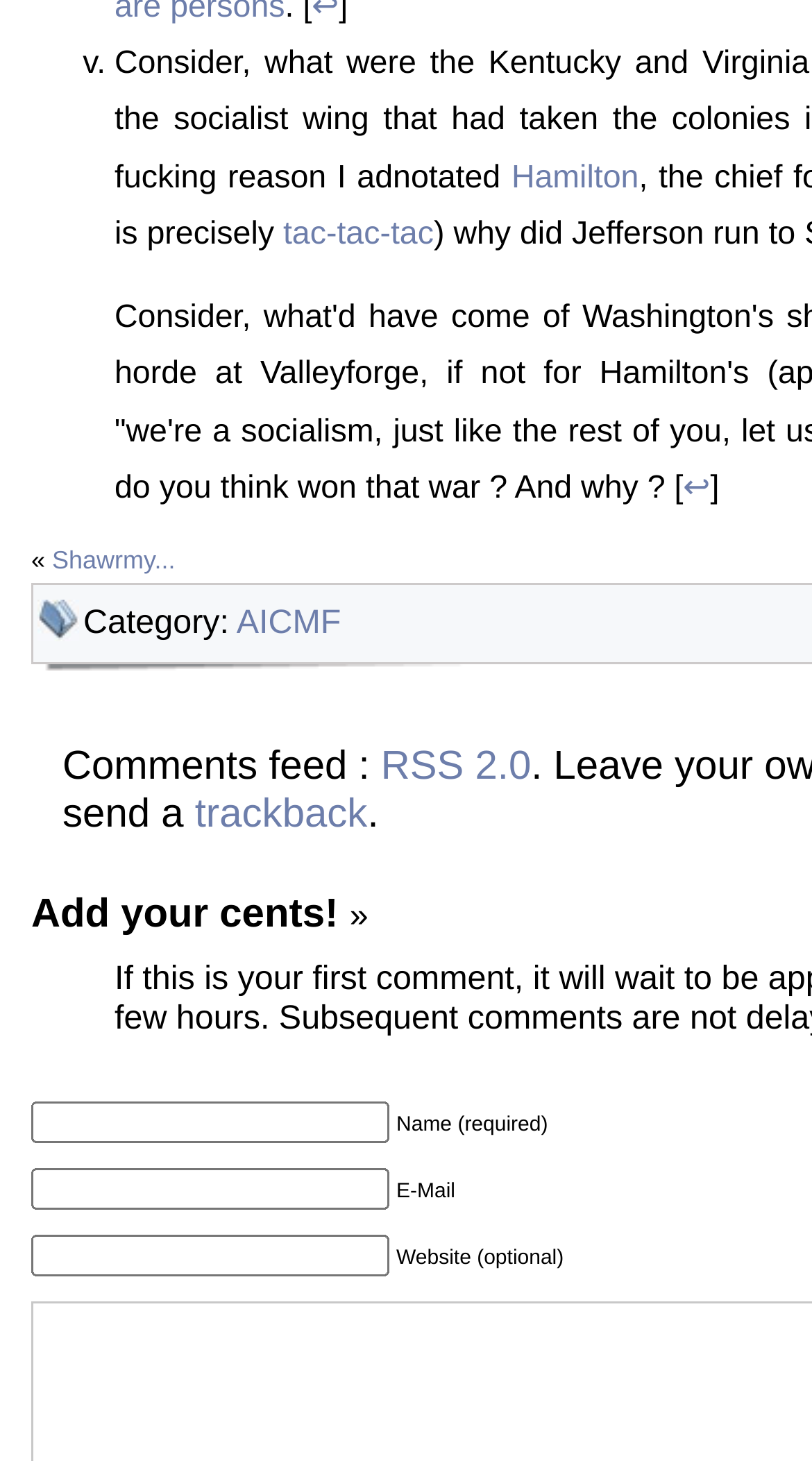Identify the coordinates of the bounding box for the element described below: "Hamilton". Return the coordinates as four float numbers between 0 and 1: [left, top, right, bottom].

[0.63, 0.109, 0.787, 0.134]